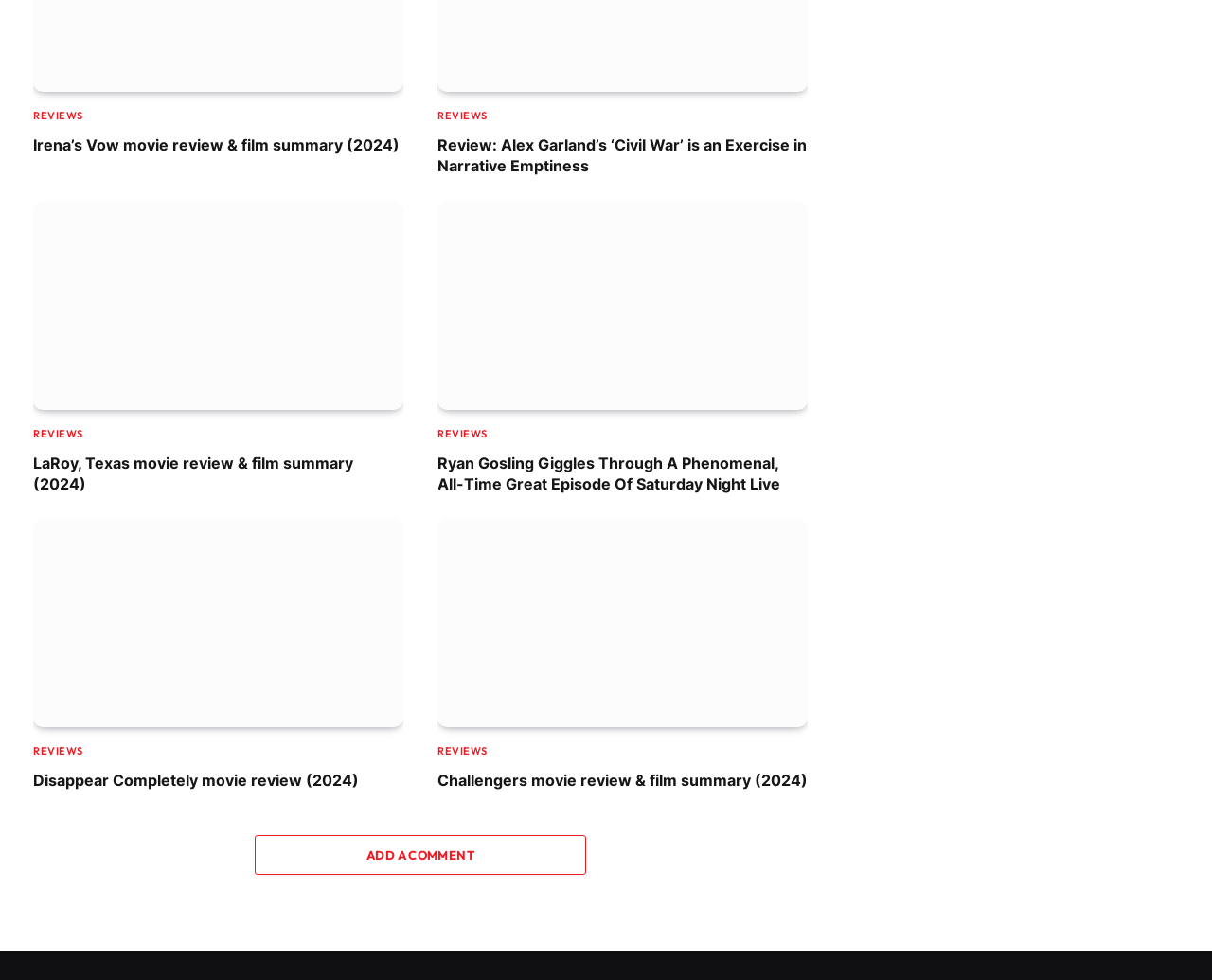Please identify the bounding box coordinates of the element's region that needs to be clicked to fulfill the following instruction: "Read Disappear Completely movie review". The bounding box coordinates should consist of four float numbers between 0 and 1, i.e., [left, top, right, bottom].

[0.027, 0.53, 0.333, 0.742]